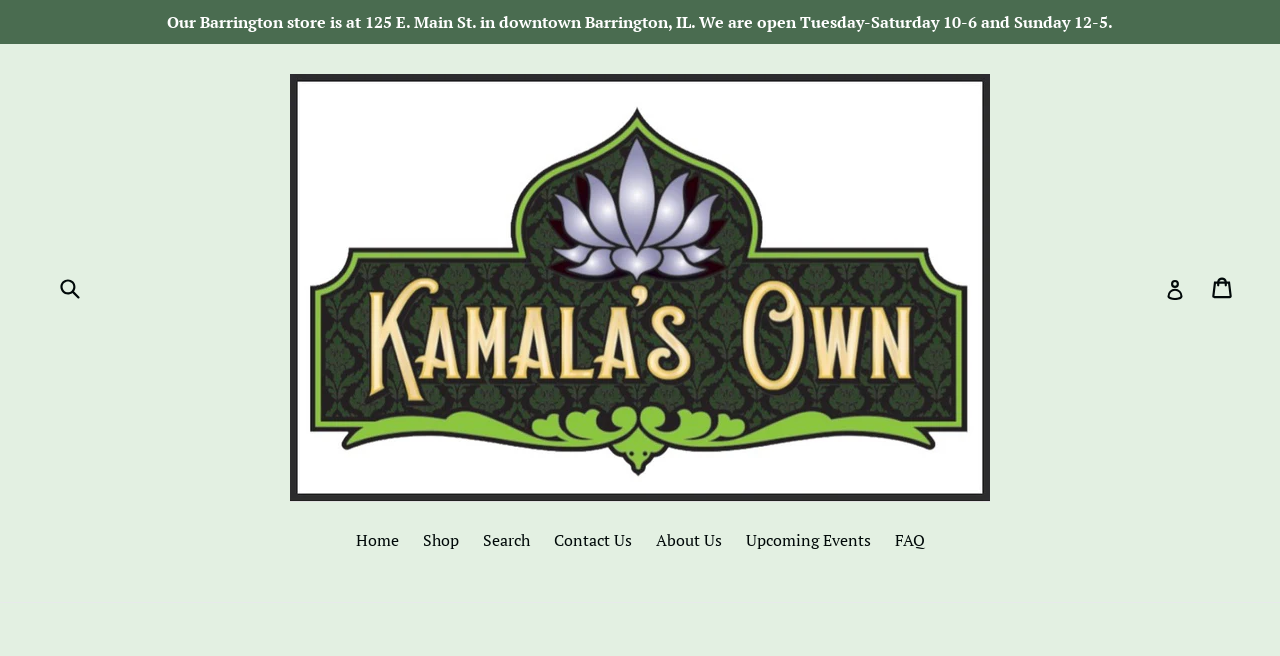Determine the bounding box for the UI element as described: "parent_node: Submit aria-label="Search" name="q" placeholder="Search"". The coordinates should be represented as four float numbers between 0 and 1, formatted as [left, top, right, bottom].

[0.043, 0.408, 0.086, 0.47]